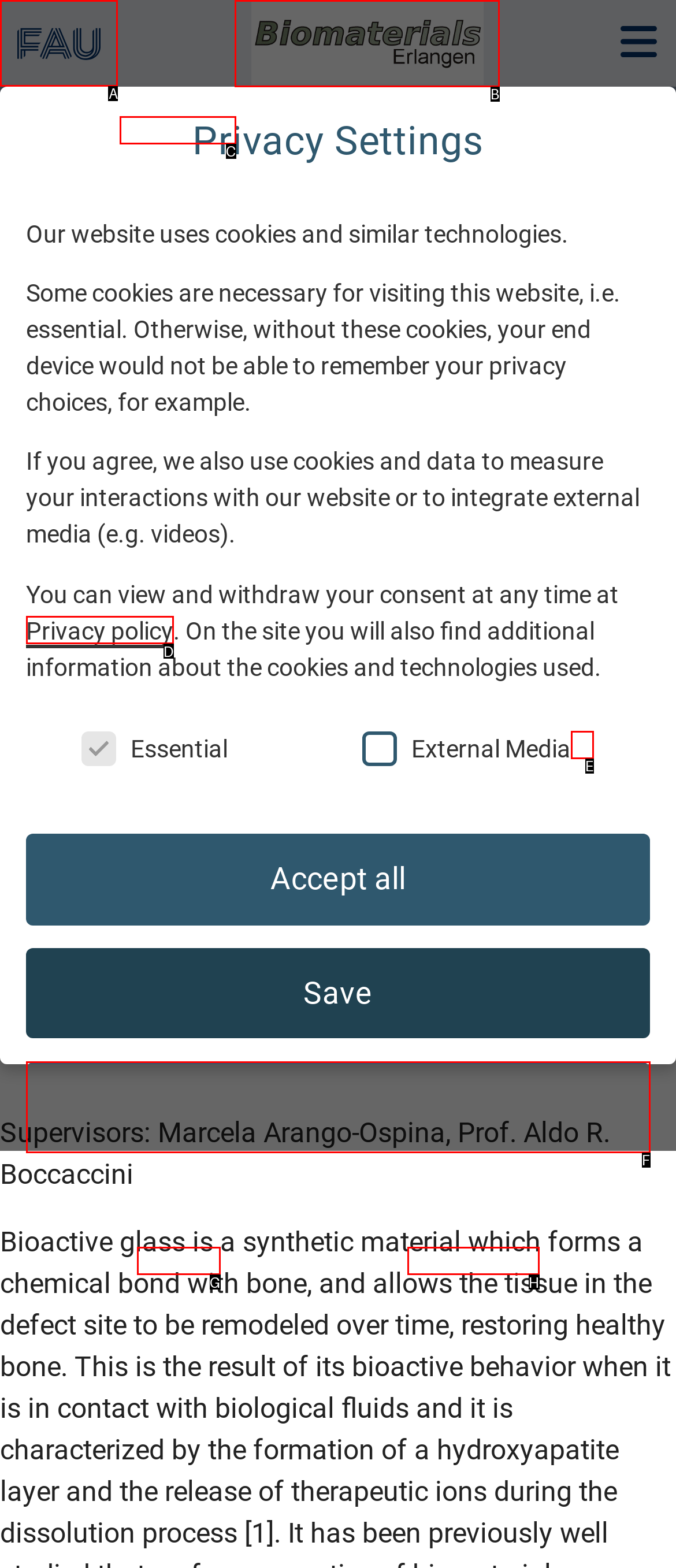Provide the letter of the HTML element that you need to click on to perform the task: login to sbobet88.
Answer with the letter corresponding to the correct option.

None